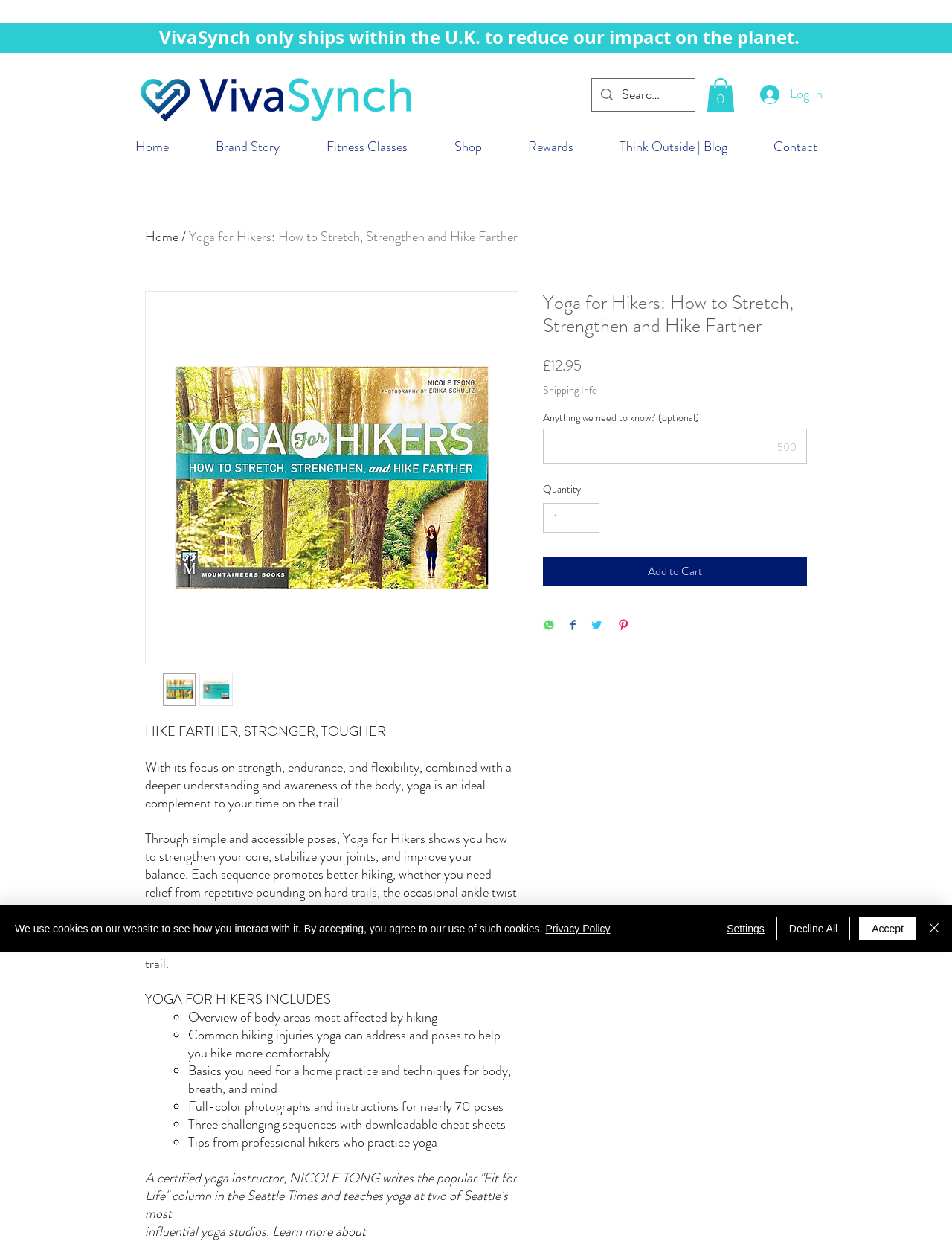Indicate the bounding box coordinates of the clickable region to achieve the following instruction: "View shopping cart."

[0.742, 0.063, 0.772, 0.09]